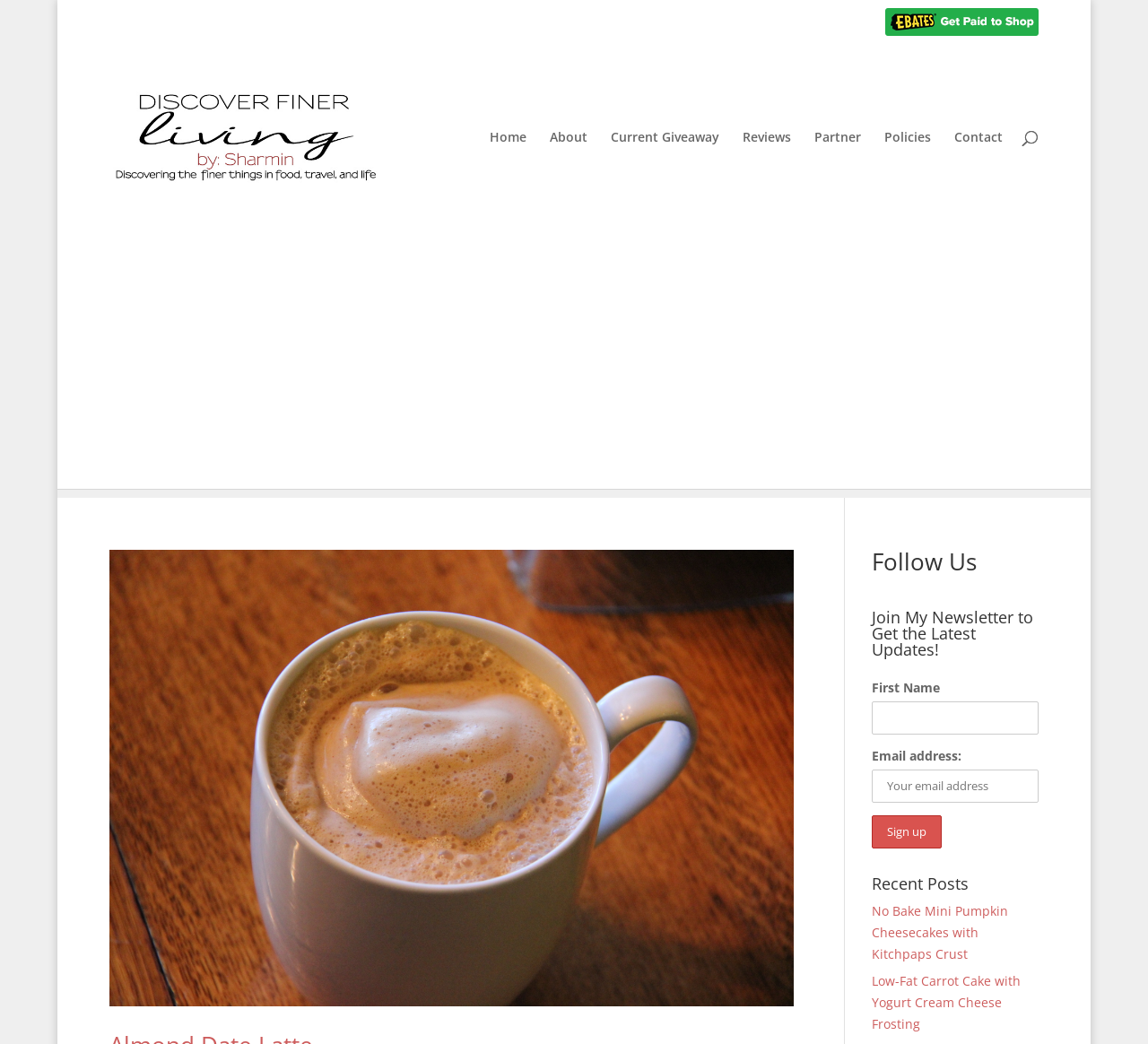Given the description "title="Ebates Coupons and Cash Back"", determine the bounding box of the corresponding UI element.

[0.771, 0.008, 0.905, 0.044]